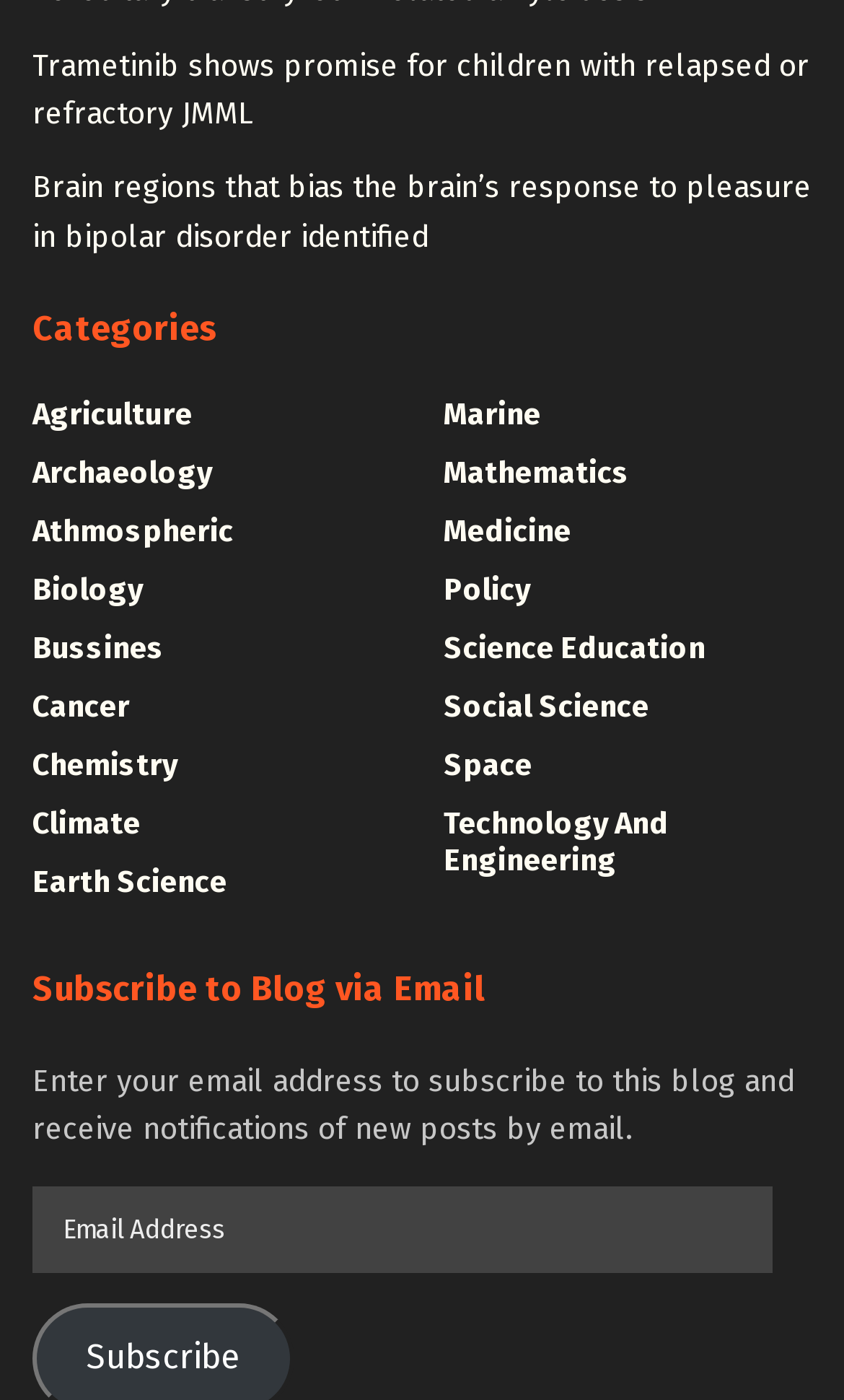Locate the bounding box coordinates of the element that needs to be clicked to carry out the instruction: "Browse the 'Biology' category". The coordinates should be given as four float numbers ranging from 0 to 1, i.e., [left, top, right, bottom].

[0.038, 0.409, 0.169, 0.435]